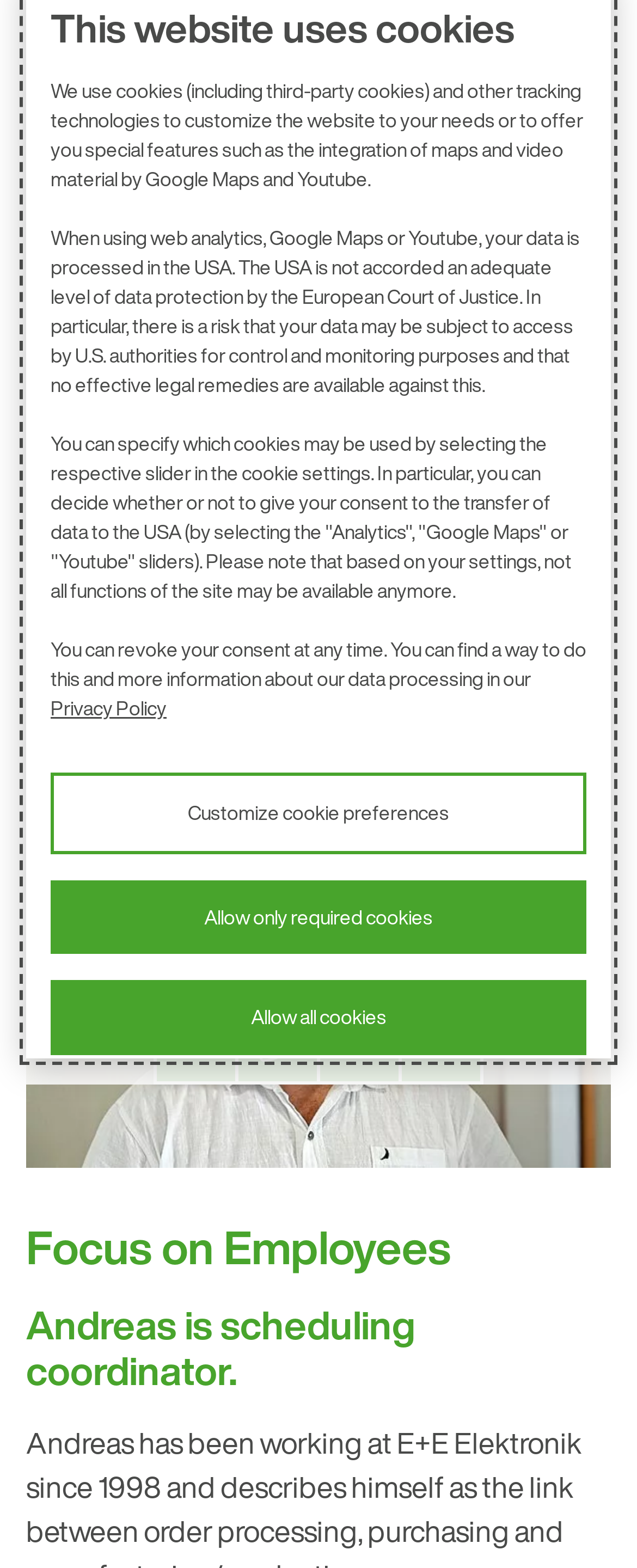Locate the bounding box coordinates of the element I should click to achieve the following instruction: "Go to News".

[0.088, 0.117, 0.181, 0.148]